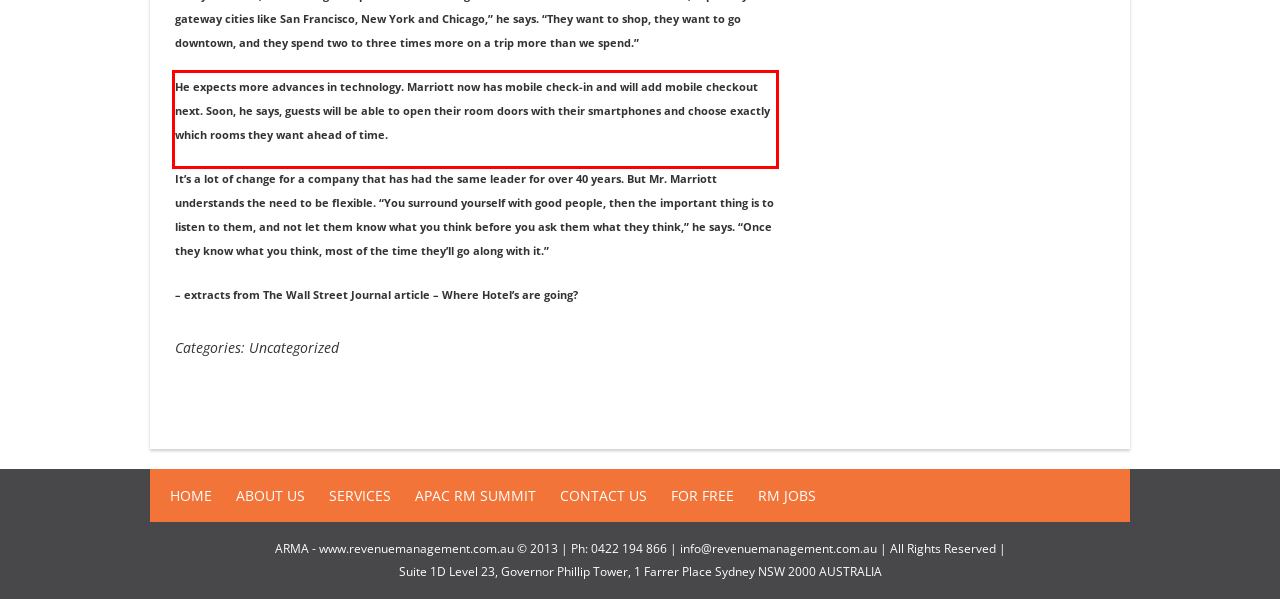You have a screenshot of a webpage with a UI element highlighted by a red bounding box. Use OCR to obtain the text within this highlighted area.

He expects more advances in technology. Marriott now has mobile check-in and will add mobile checkout next. Soon, he says, guests will be able to open their room doors with their smartphones and choose exactly which rooms they want ahead of time.